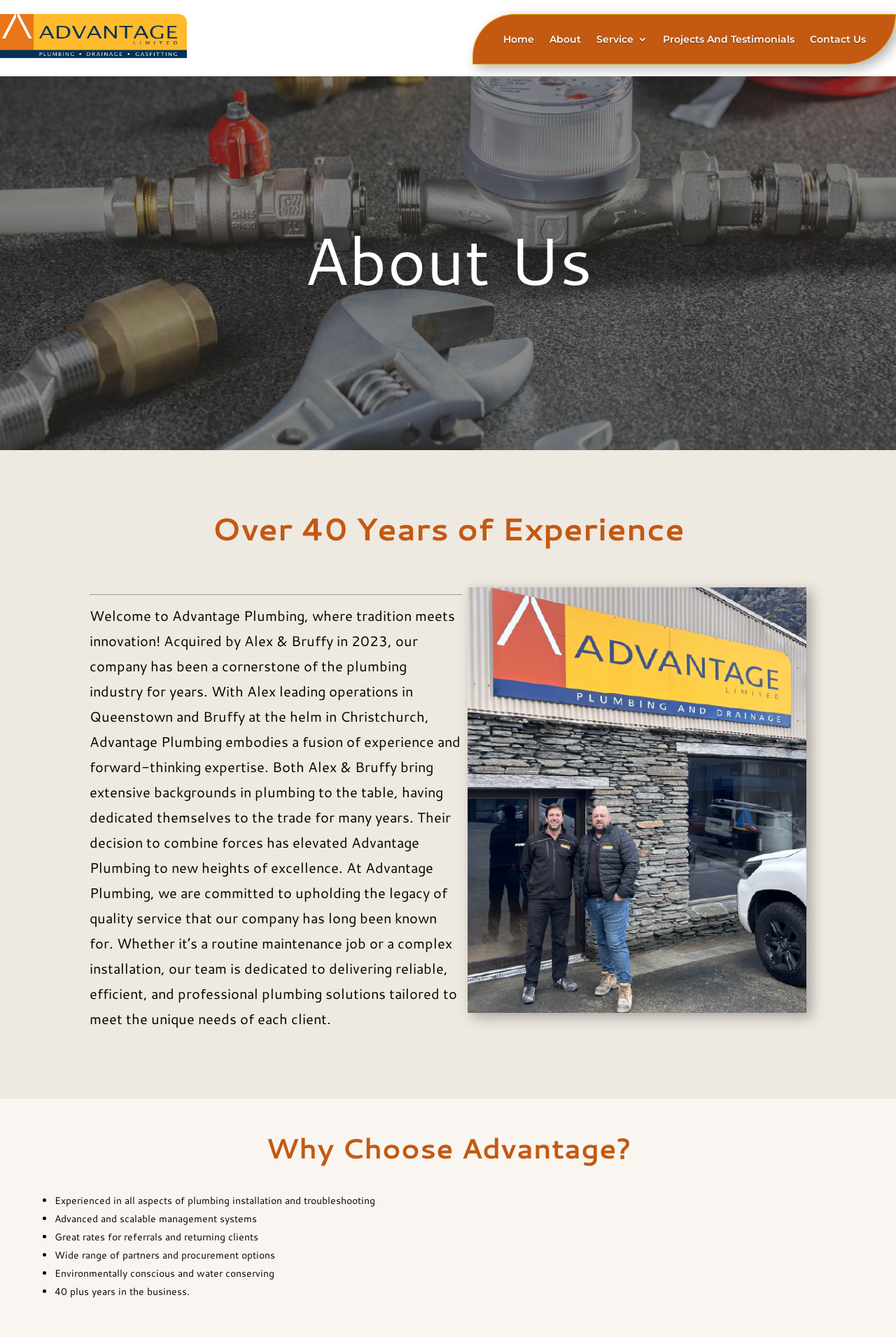Locate the bounding box of the UI element described by: "About" in the given webpage screenshot.

[0.613, 0.026, 0.648, 0.037]